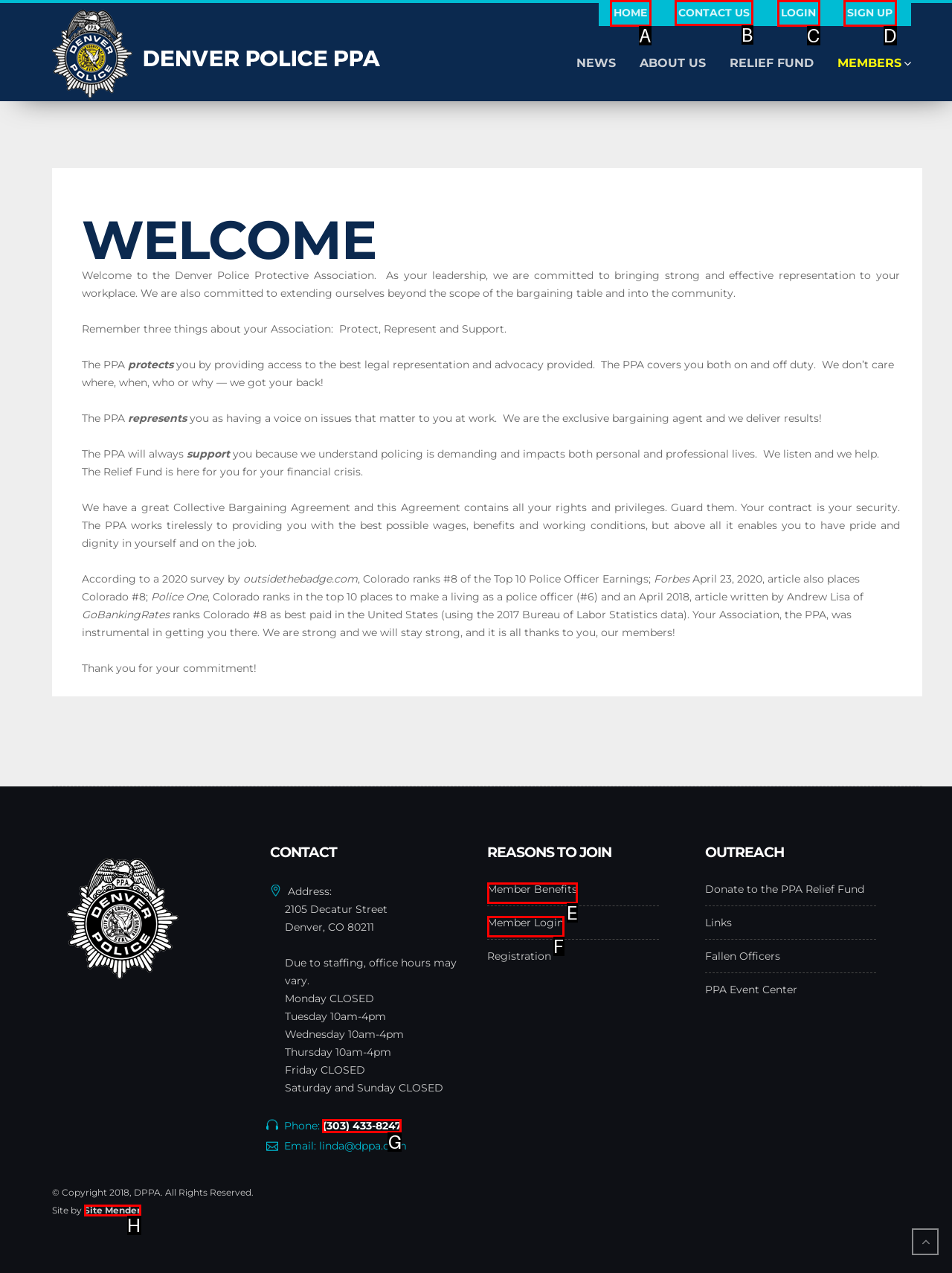Tell me which one HTML element I should click to complete the following task: Click CONTACT US Answer with the option's letter from the given choices directly.

B